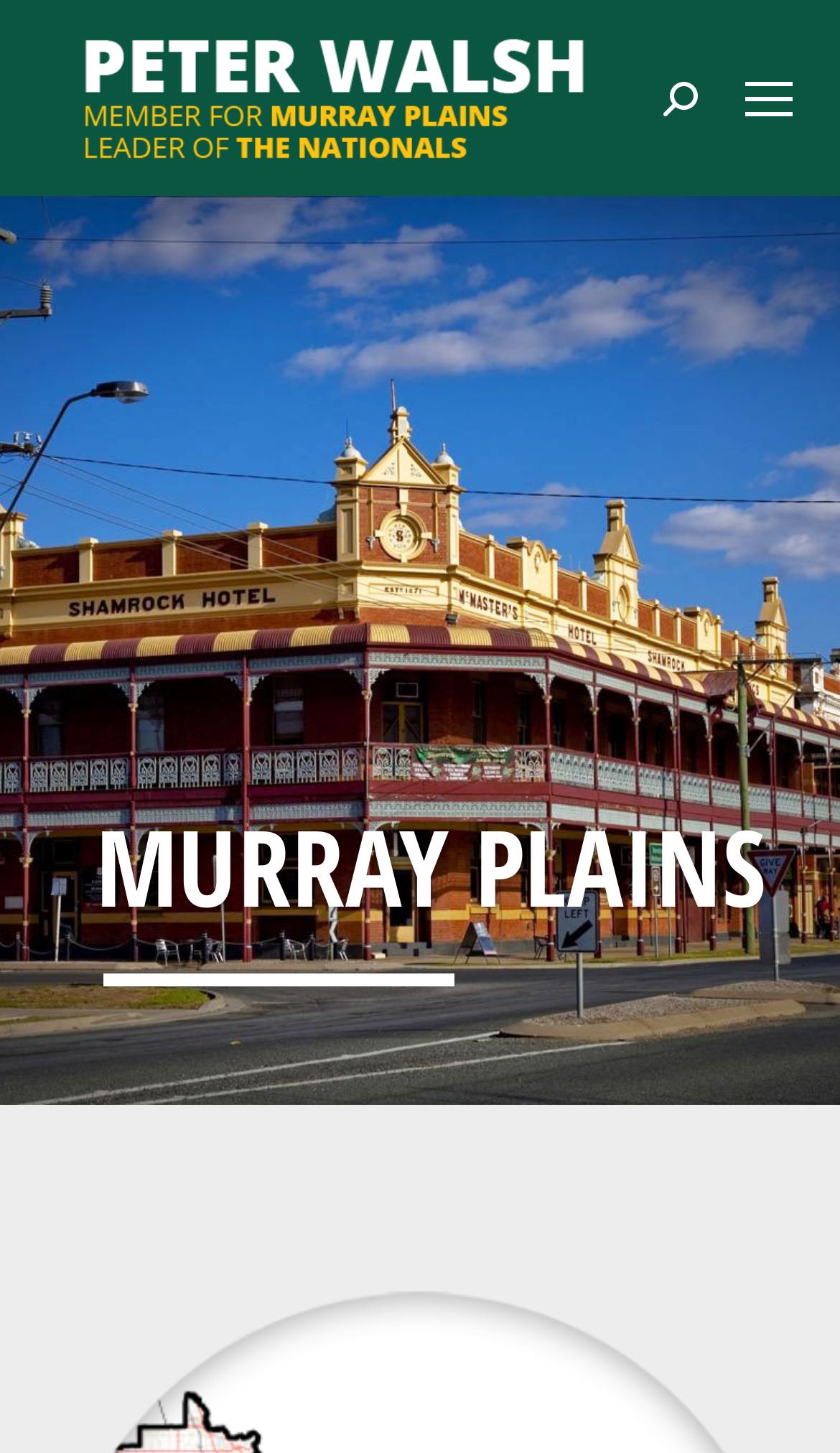Given the element description, predict the bounding box coordinates in the format (top-left x, top-left y, bottom-right x, bottom-right y), using floating point numbers between 0 and 1: parent_node: Search:

[0.79, 0.056, 0.831, 0.079]